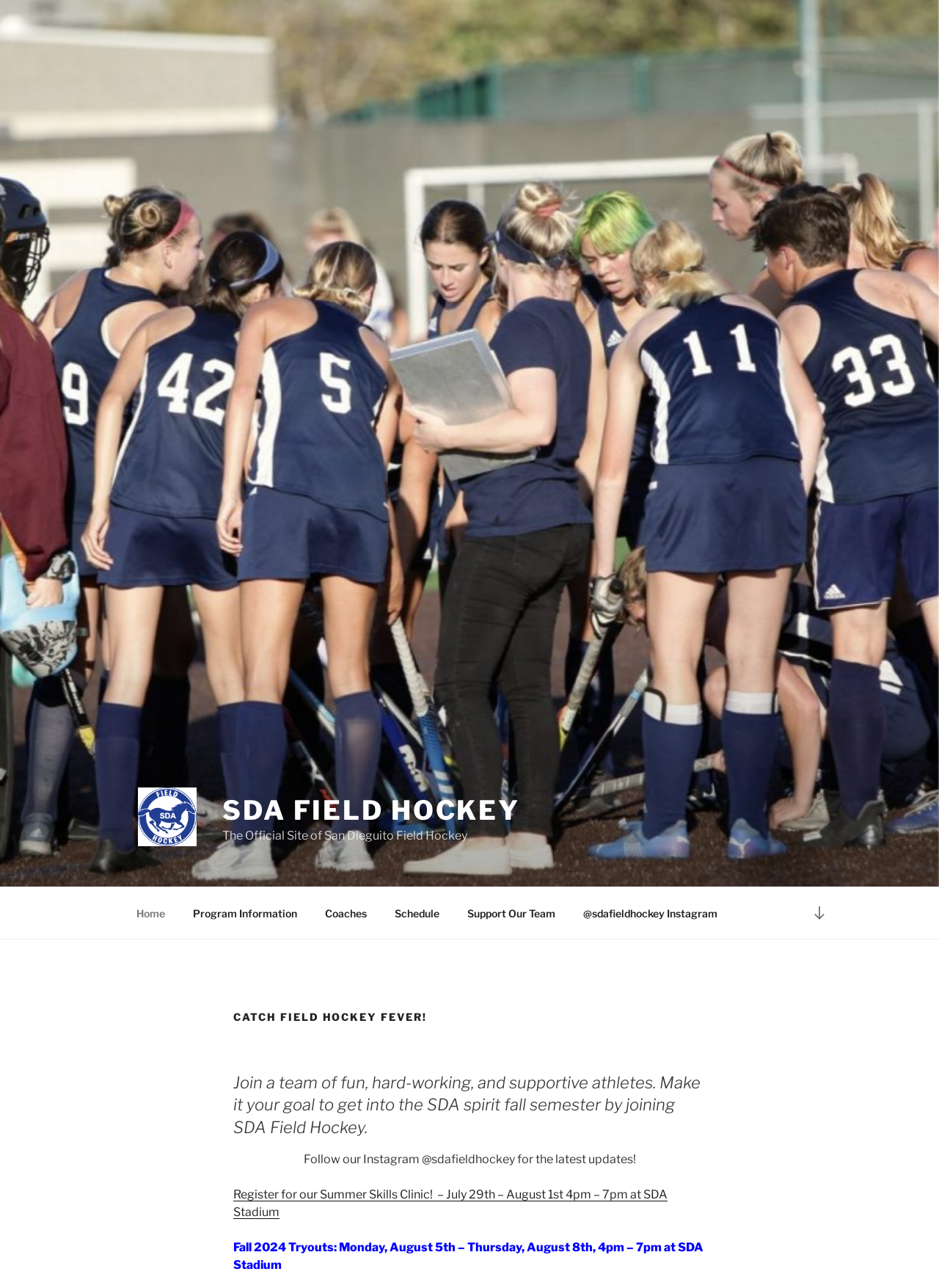What is the time of the Summer Skills Clinic?
Using the details from the image, give an elaborate explanation to answer the question.

The time of the Summer Skills Clinic can be found in the link element that describes the clinic, which states 'Register for our Summer Skills Clinic! – July 29th – August 1st 4pm – 7pm at SDA Stadium'.